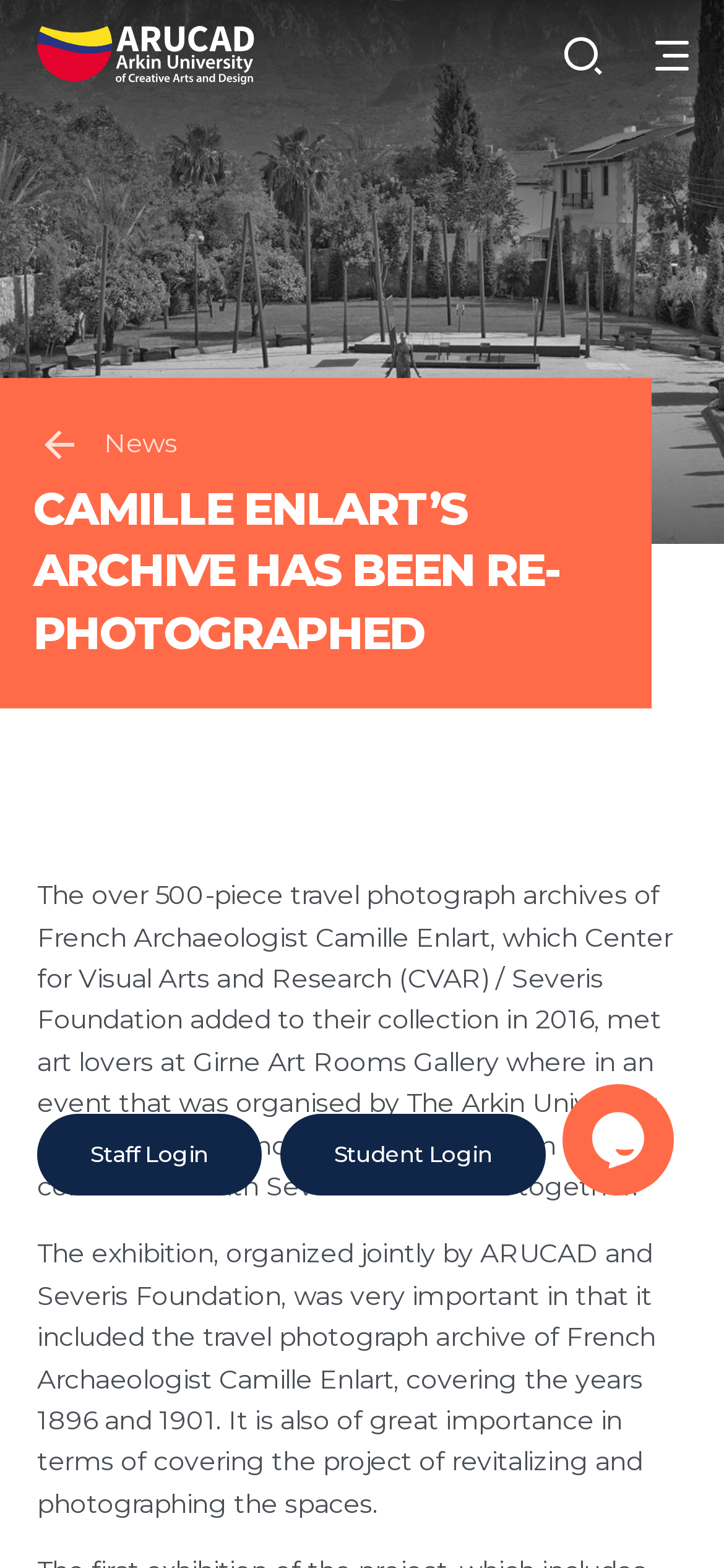What is the purpose of the event mentioned?
Answer the question with detailed information derived from the image.

I analyzed the StaticText elements [429] and [430] and found that the event was organized to exhibit the travel photograph archives of Camille Enlart, covering the years 1896 and 1901.